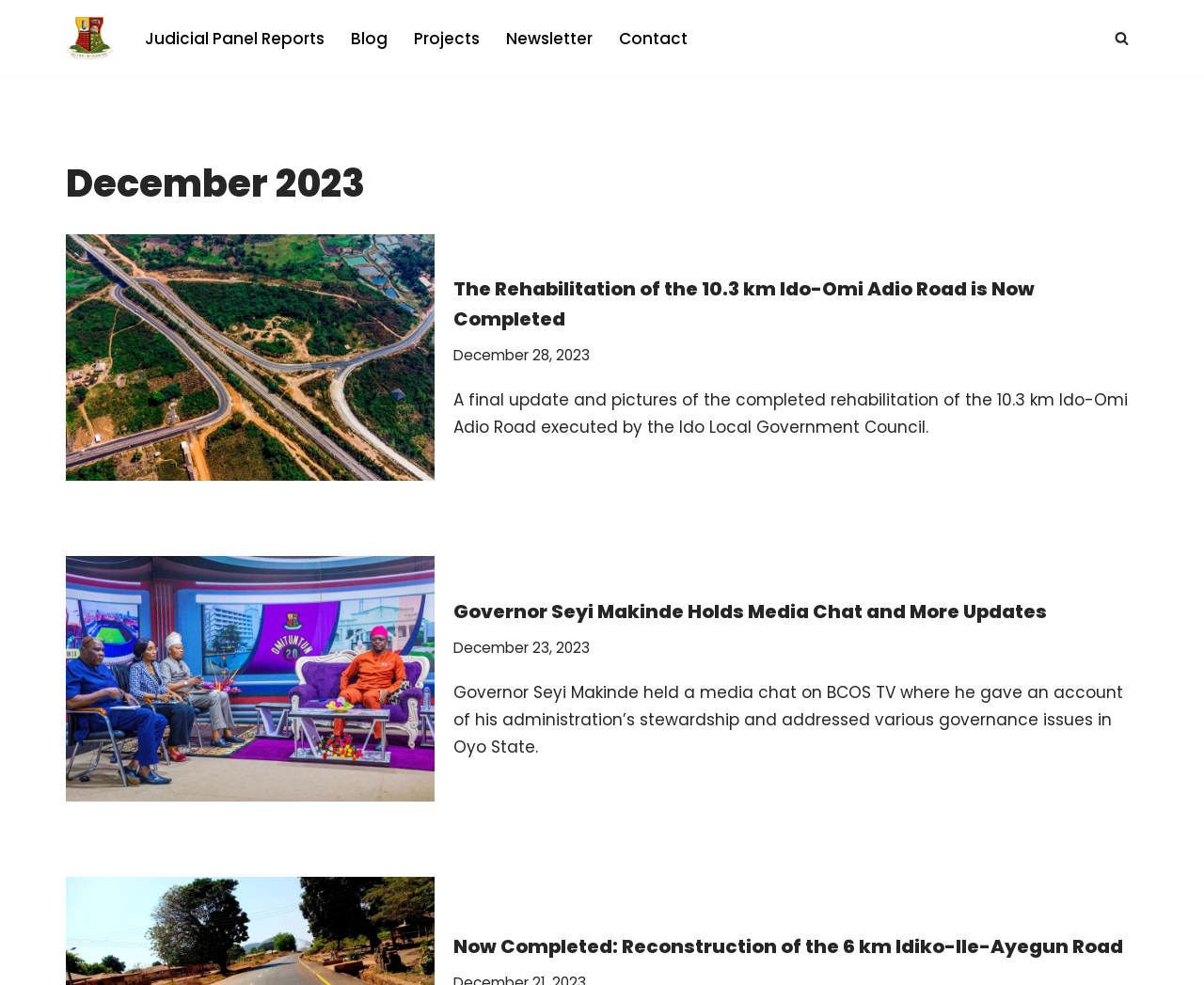Please specify the bounding box coordinates of the element that should be clicked to execute the given instruction: 'Click on the 'Contact' link'. Ensure the coordinates are four float numbers between 0 and 1, expressed as [left, top, right, bottom].

[0.514, 0.025, 0.571, 0.052]